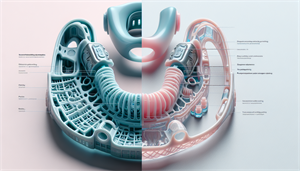Please answer the following question using a single word or phrase: 
What is the characteristic of the PureSleep design?

Simpler and budget-friendly